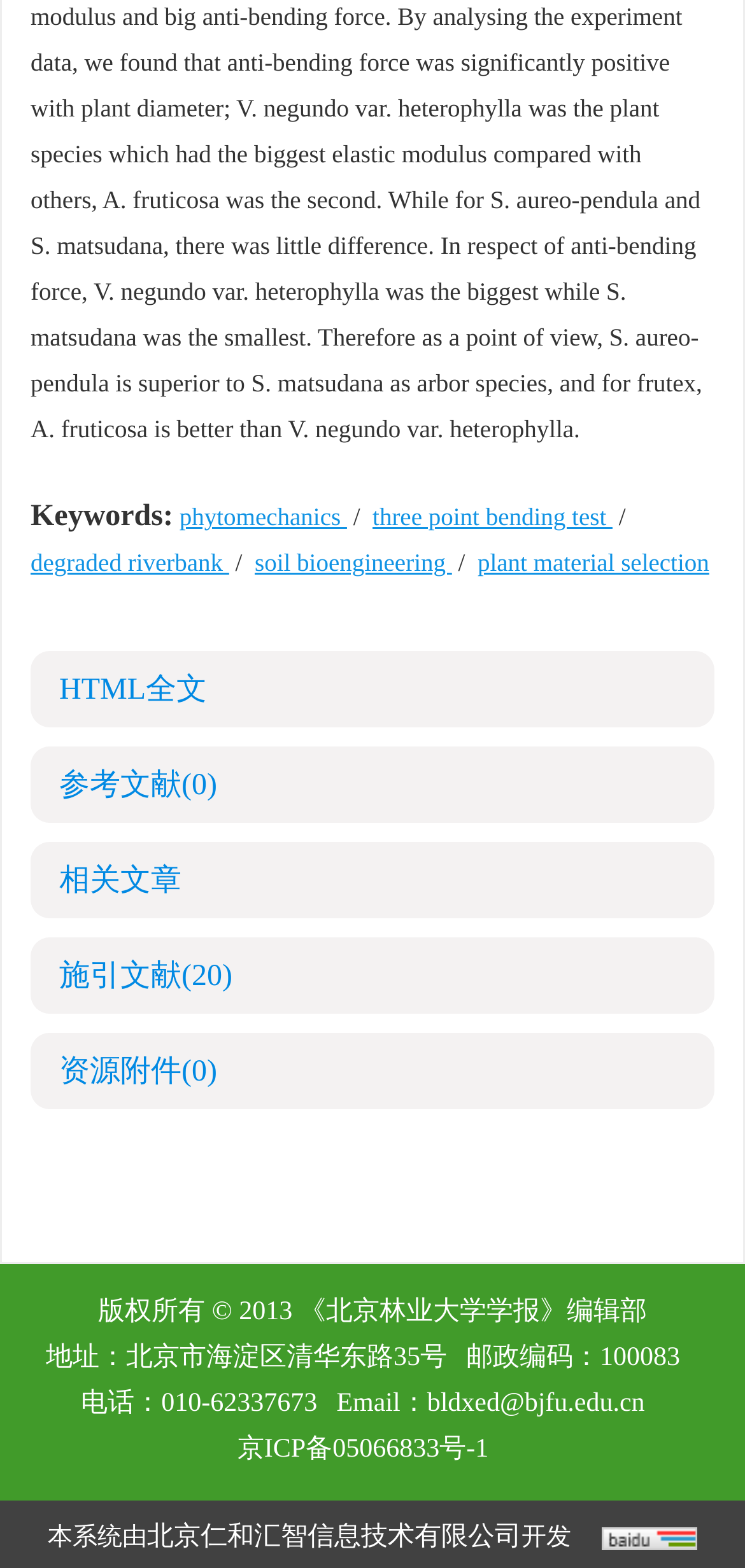Find the bounding box coordinates of the element to click in order to complete the given instruction: "Read about degraded riverbank."

[0.041, 0.35, 0.308, 0.368]